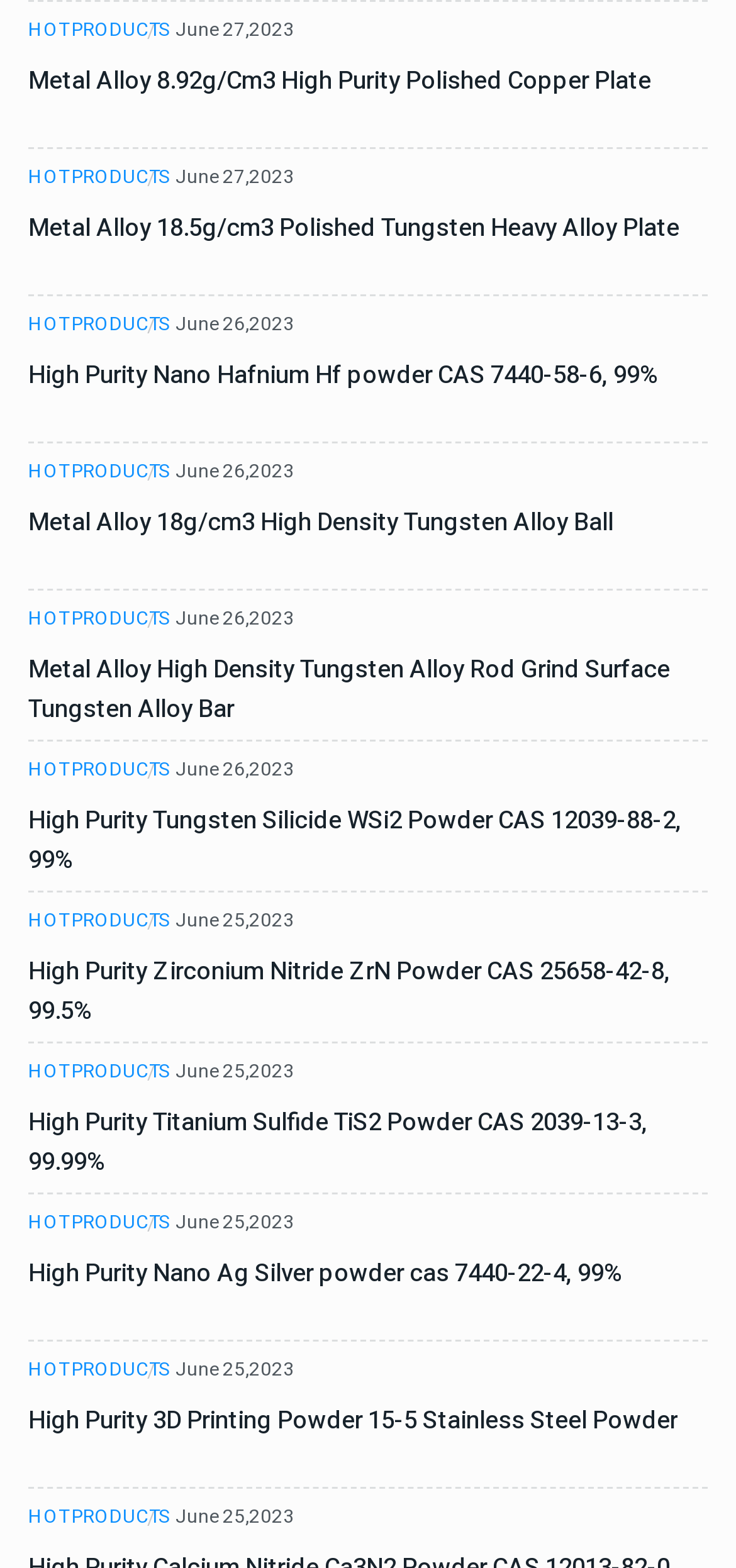Determine the bounding box of the UI component based on this description: "HOT PRODUCTS". The bounding box coordinates should be four float values between 0 and 1, i.e., [left, top, right, bottom].

[0.038, 0.575, 0.228, 0.6]